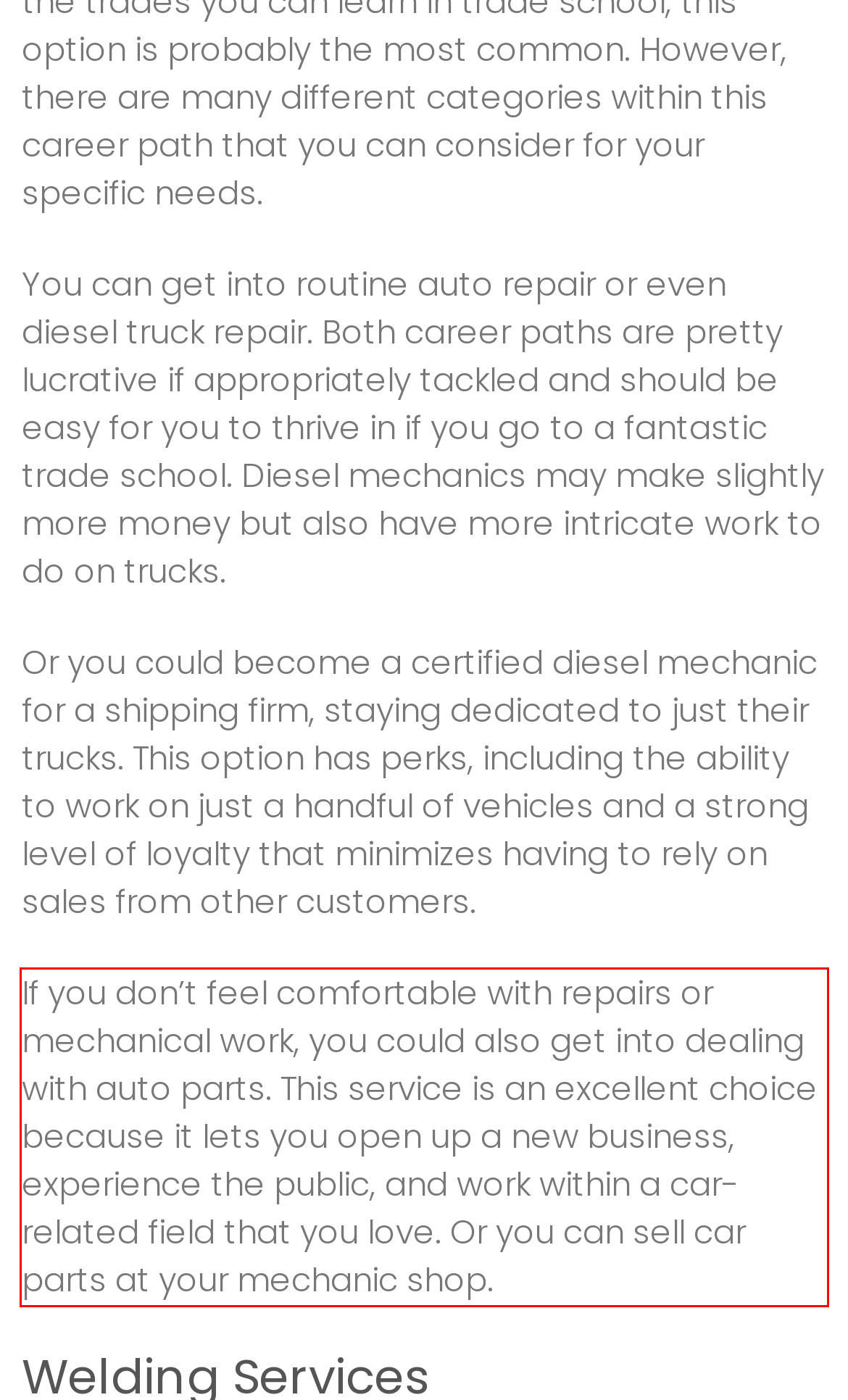Using the provided screenshot of a webpage, recognize the text inside the red rectangle bounding box by performing OCR.

If you don’t feel comfortable with repairs or mechanical work, you could also get into dealing with auto parts. This service is an excellent choice because it lets you open up a new business, experience the public, and work within a car-related field that you love. Or you can sell car parts at your mechanic shop.